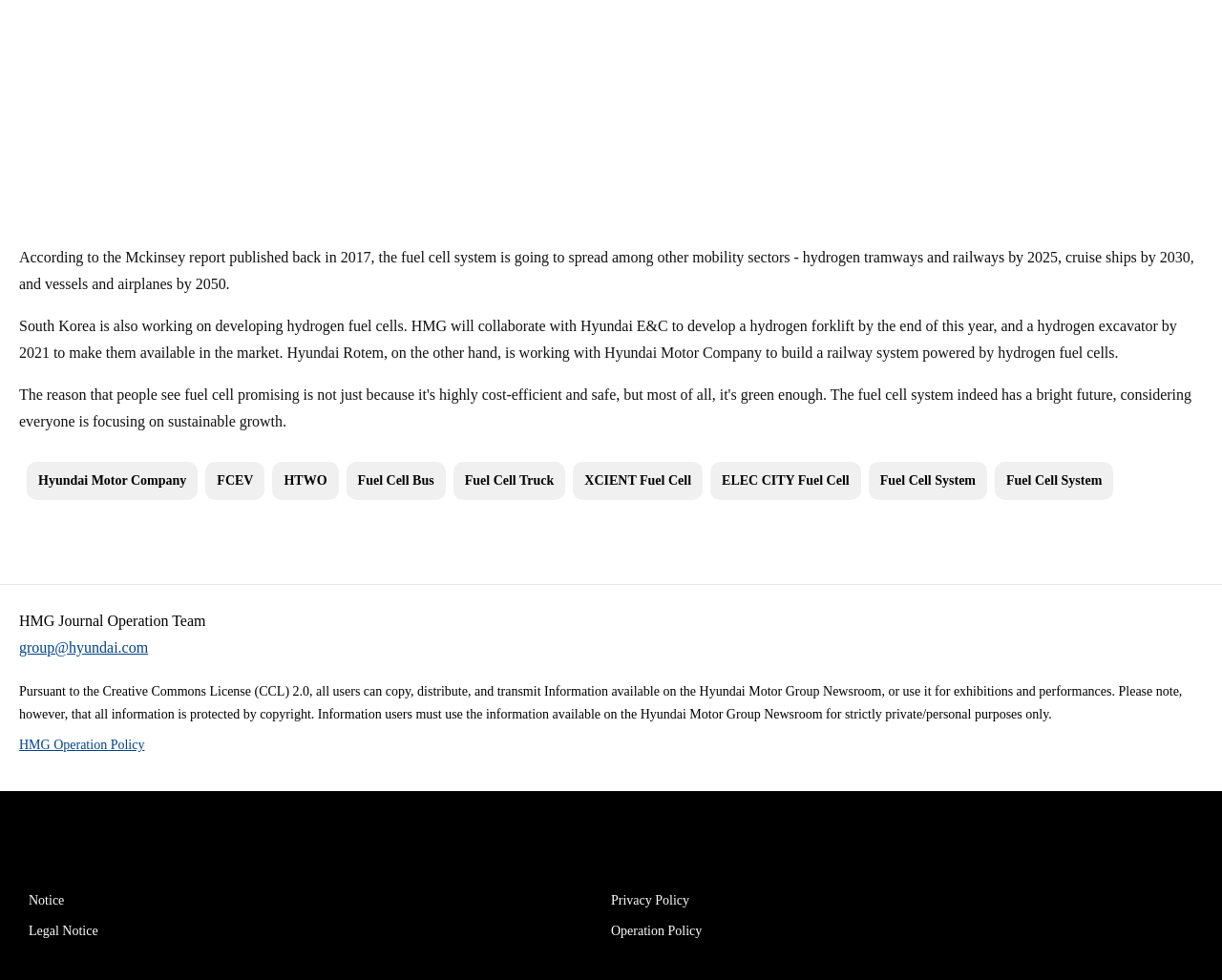What is the purpose of the information available on the Hyundai Motor Group Newsroom?
Based on the image, answer the question with as much detail as possible.

According to the text, 'Pursuant to the Creative Commons License (CCL) 2.0, all users can copy, distribute, and transmit Information available on the Hyundai Motor Group Newsroom, or use it for exhibitions and performances. Please note, however, that all information is protected by copyright. Information users must use the information available on the Hyundai Motor Group Newsroom for strictly private/personal purposes only.' Therefore, the purpose of the information available on the Hyundai Motor Group Newsroom is for strictly private/personal purposes.